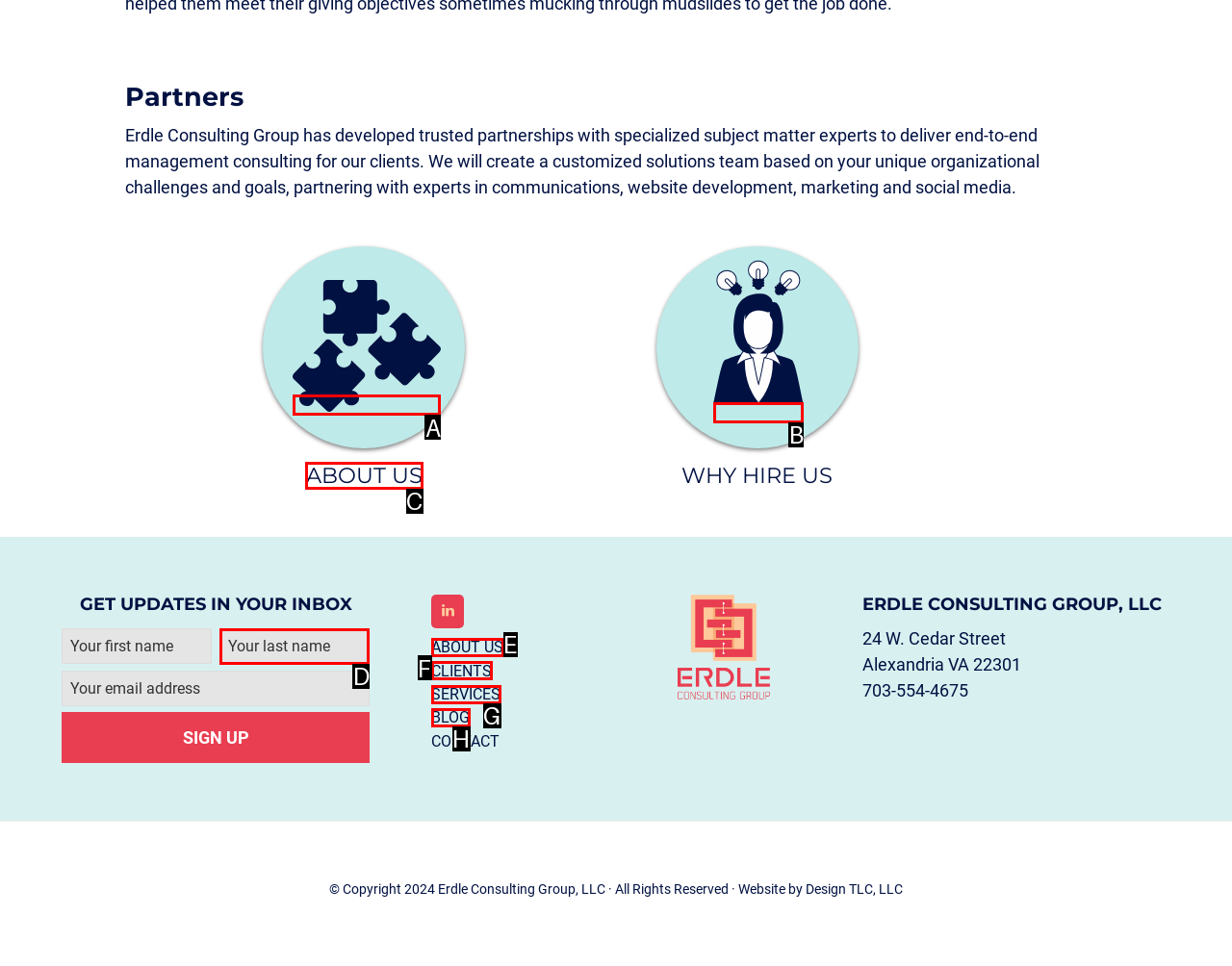Identify the HTML element to click to execute this task: Search for products Respond with the letter corresponding to the proper option.

None